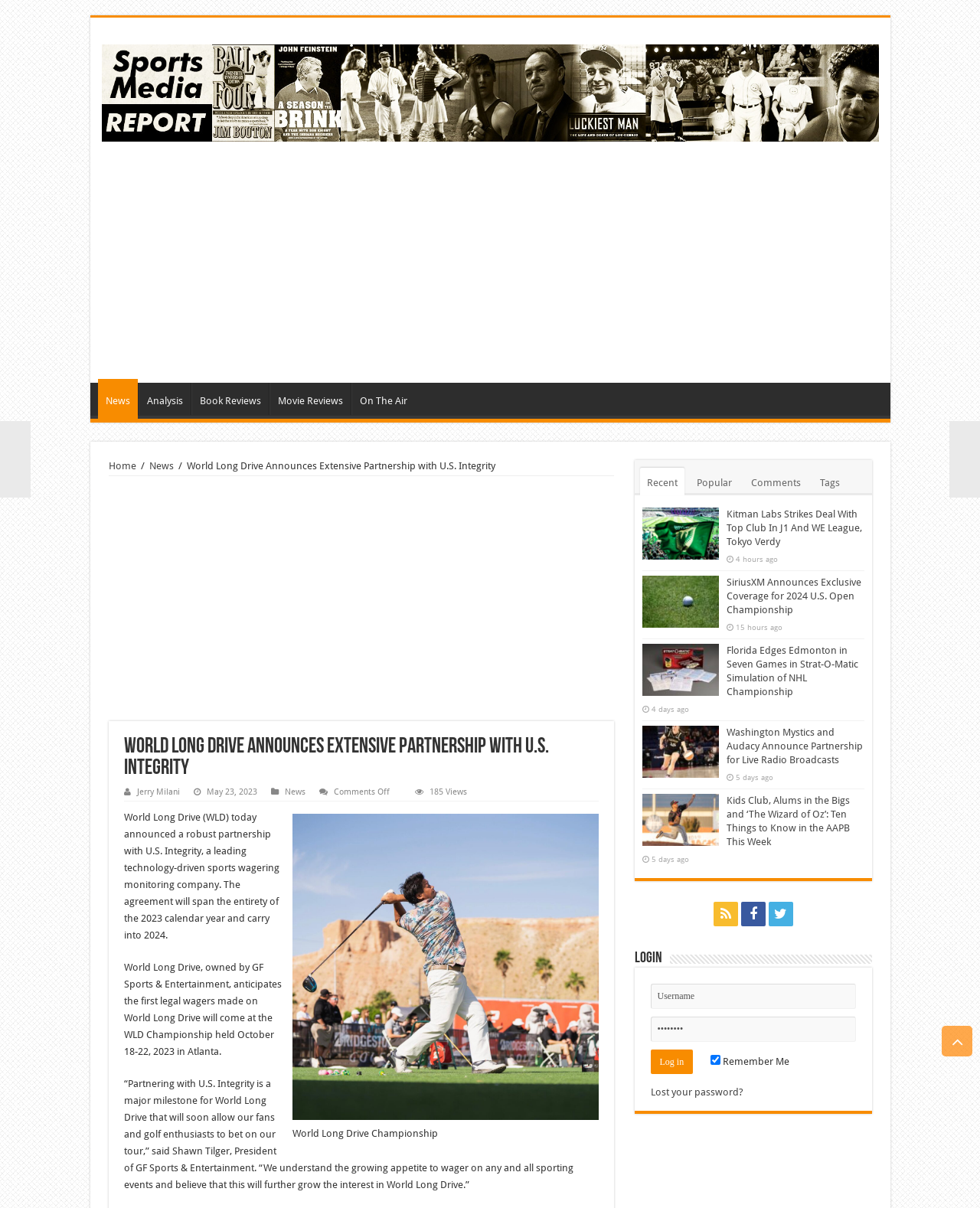Given the webpage screenshot and the description, determine the bounding box coordinates (top-left x, top-left y, bottom-right x, bottom-right y) that define the location of the UI element matching this description: Home

[0.111, 0.381, 0.139, 0.39]